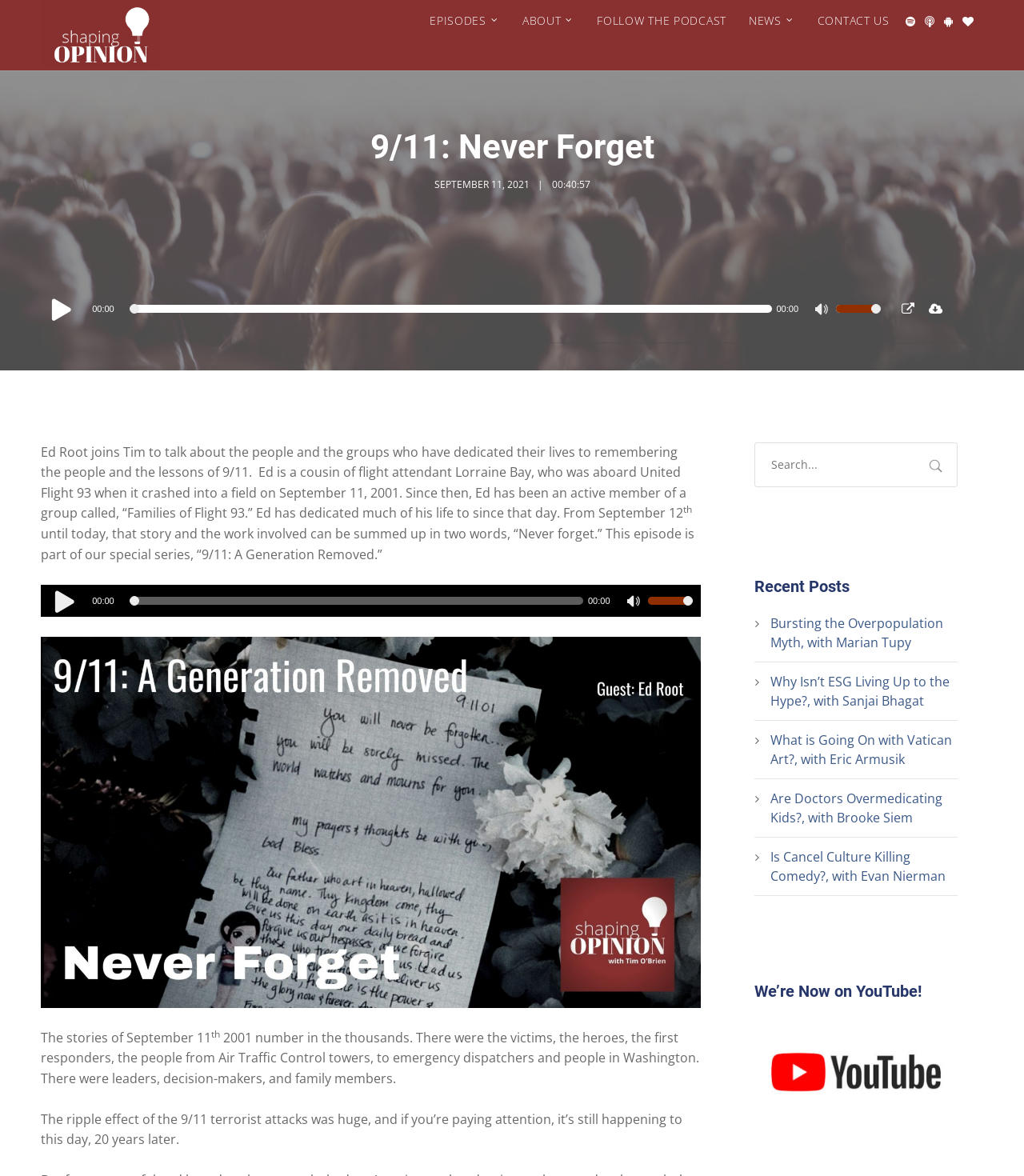Locate the bounding box coordinates of the element to click to perform the following action: 'Search for something'. The coordinates should be given as four float values between 0 and 1, in the form of [left, top, right, bottom].

[0.736, 0.376, 0.935, 0.414]